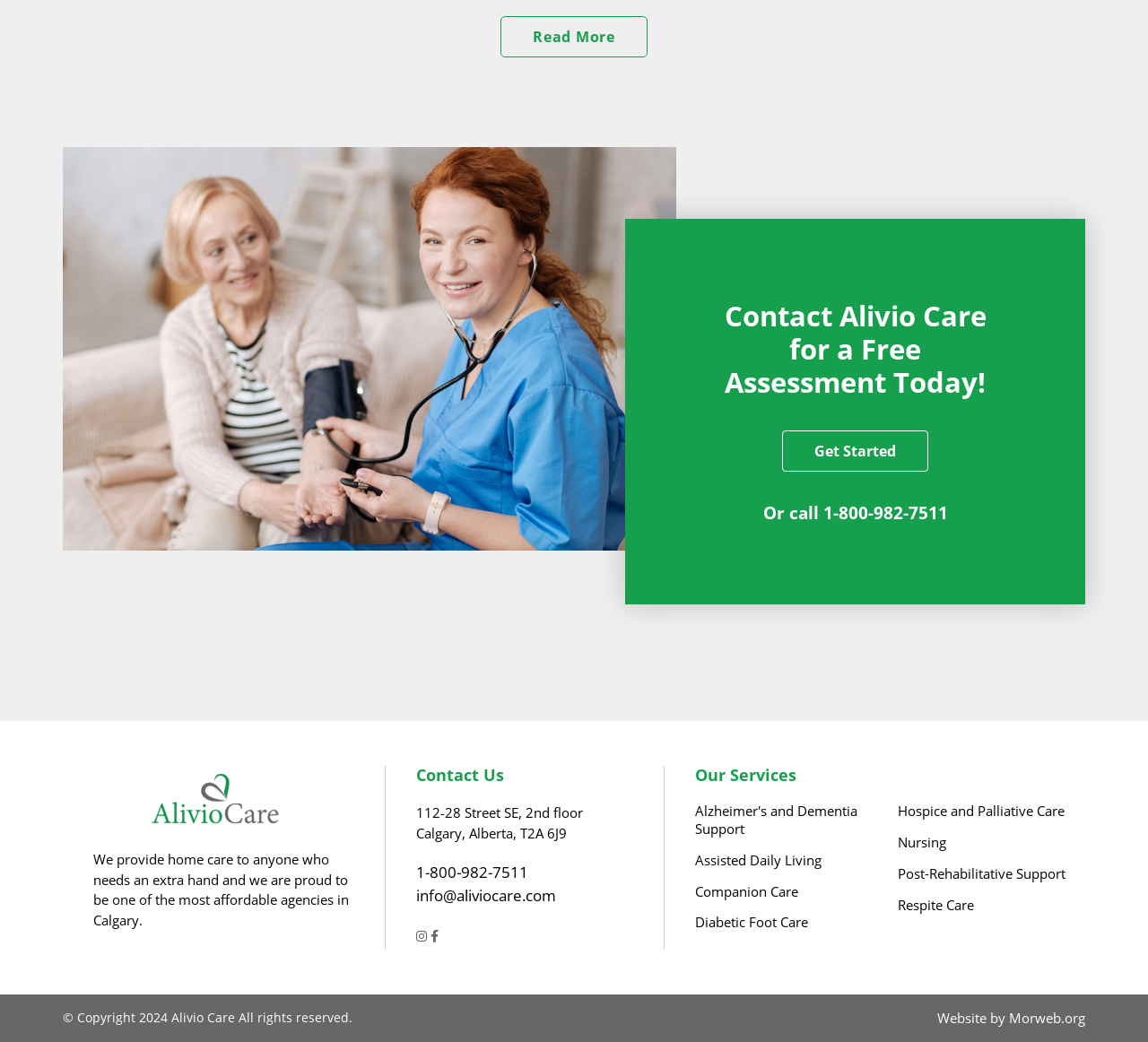Who designed the Alivio Care website?
Look at the screenshot and provide an in-depth answer.

I found the website designer's name at the bottom of the webpage, in the copyright section, which says 'Website by Morweb.org'.